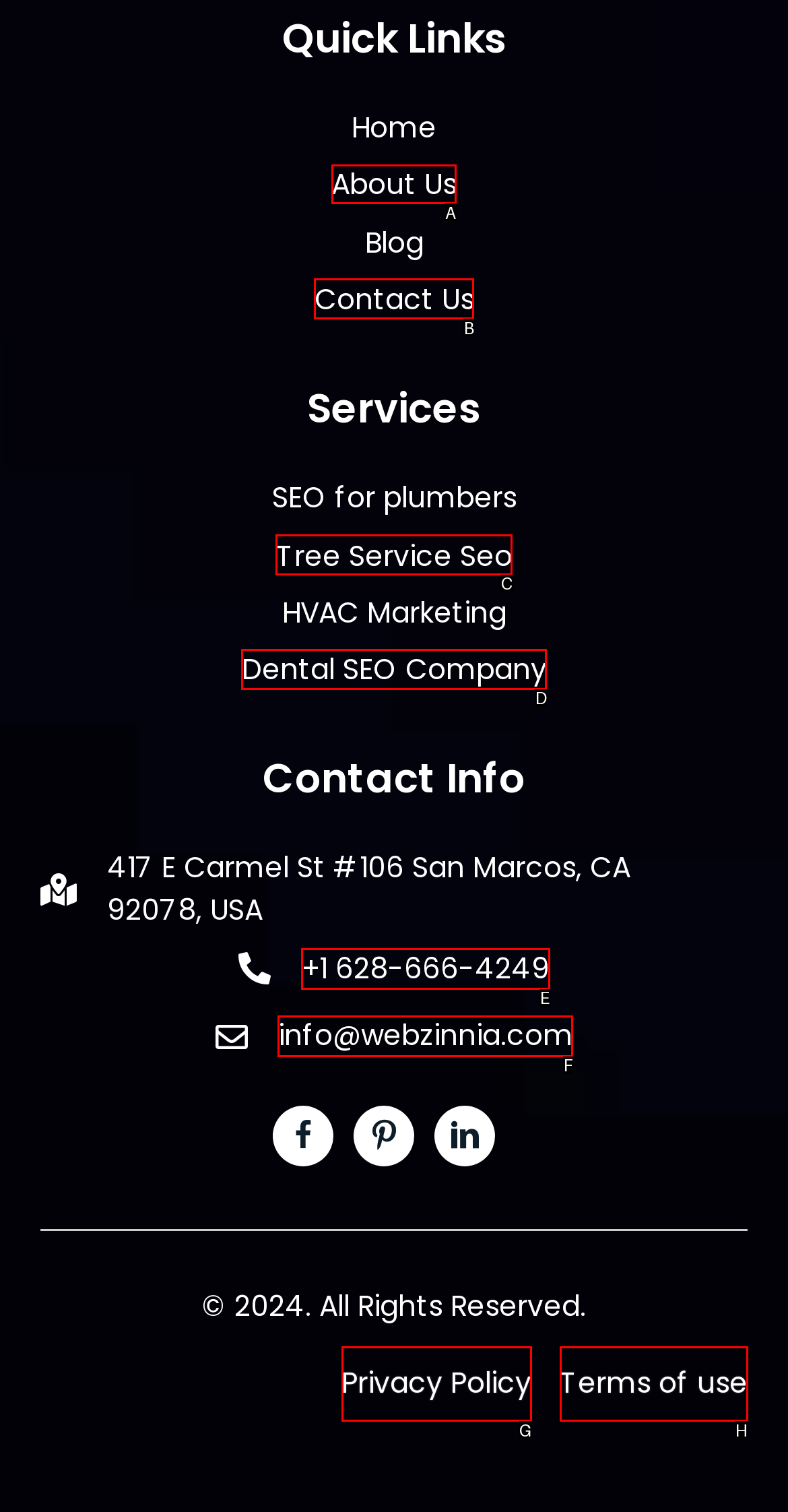Determine which option should be clicked to carry out this task: Check public works garbage and trash pickup
State the letter of the correct choice from the provided options.

None